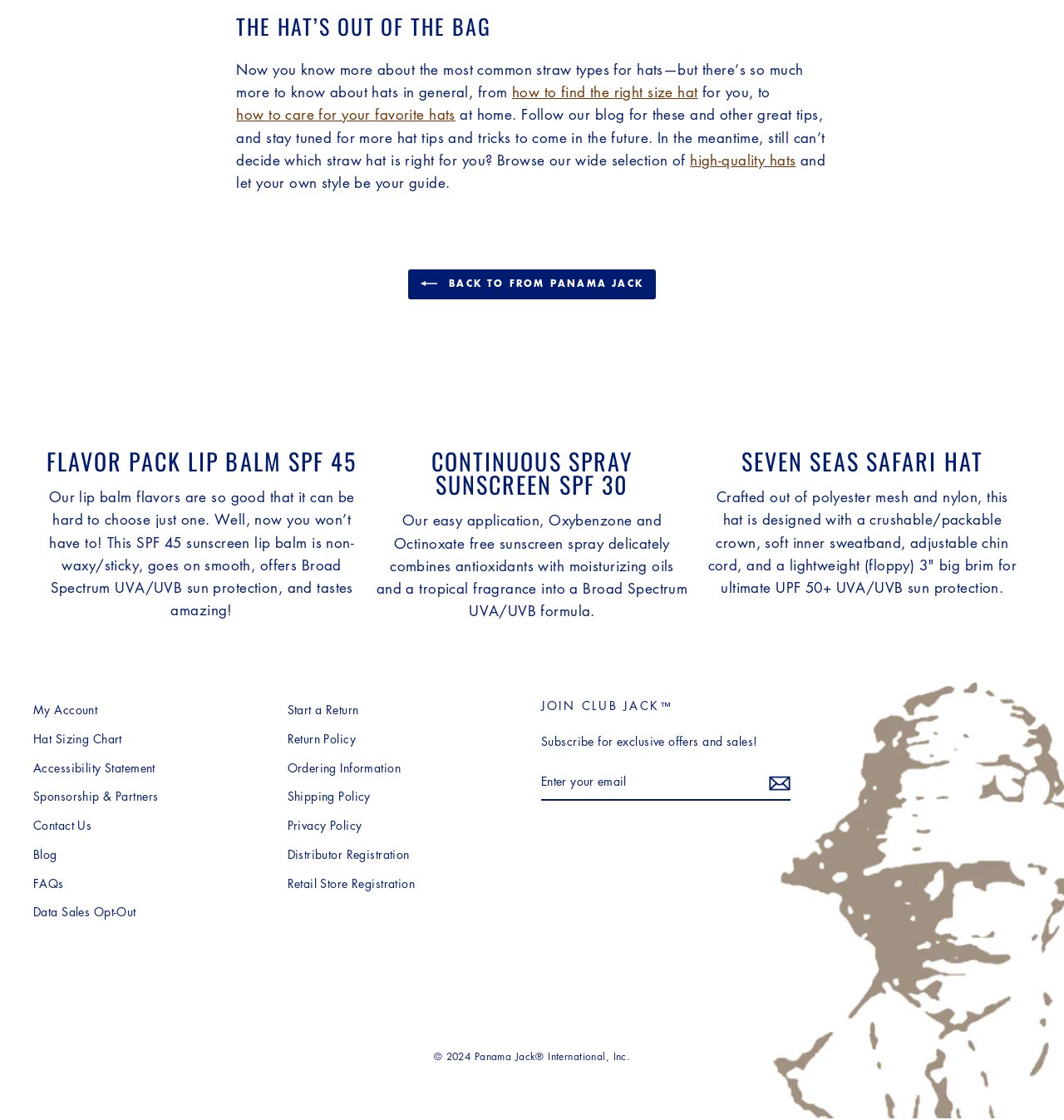Predict the bounding box coordinates of the area that should be clicked to accomplish the following instruction: "Click on 'how to find the right size hat'". The bounding box coordinates should consist of four float numbers between 0 and 1, i.e., [left, top, right, bottom].

[0.481, 0.072, 0.656, 0.092]